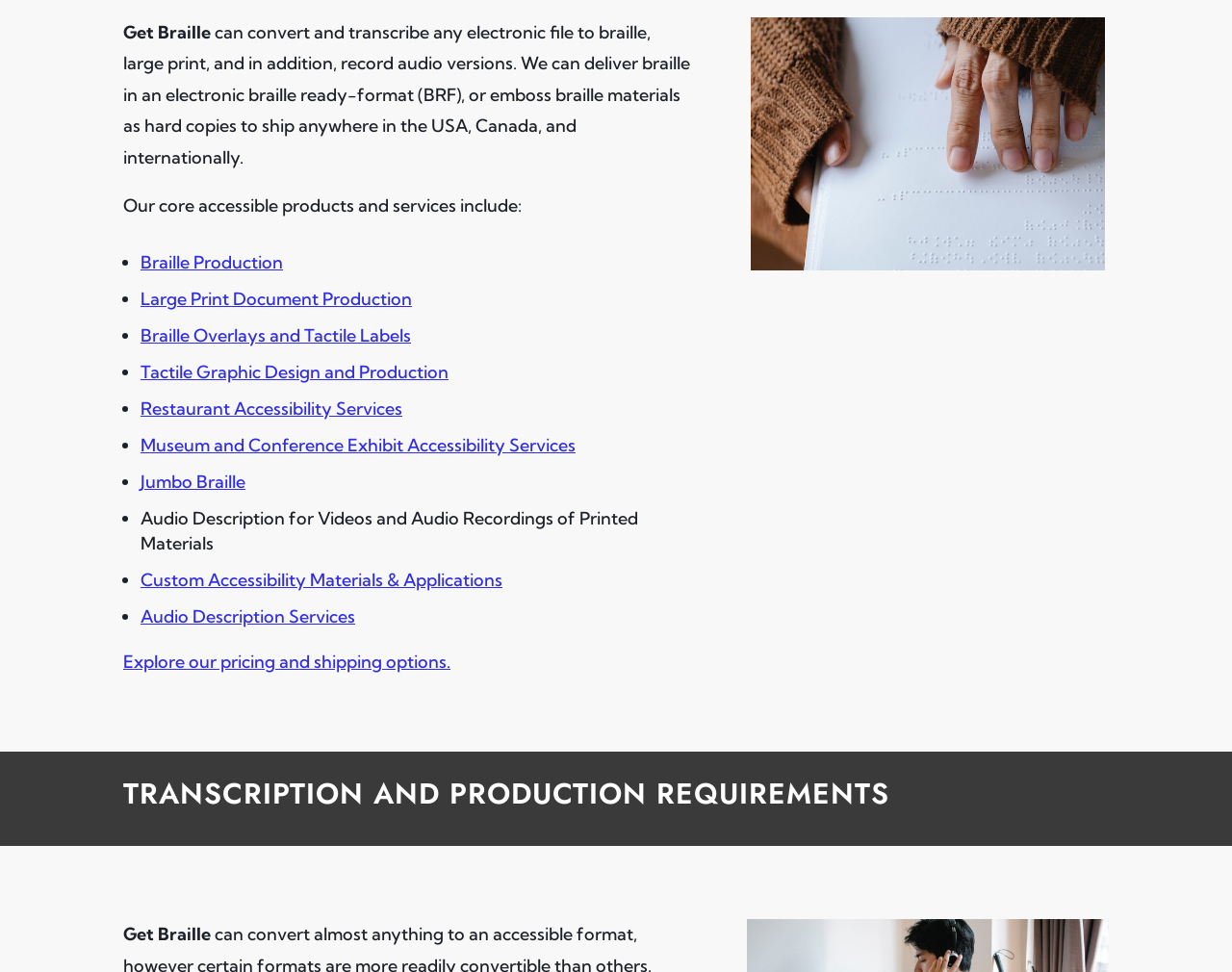Is there a section on pricing and shipping options?
Answer with a single word or phrase, using the screenshot for reference.

Yes